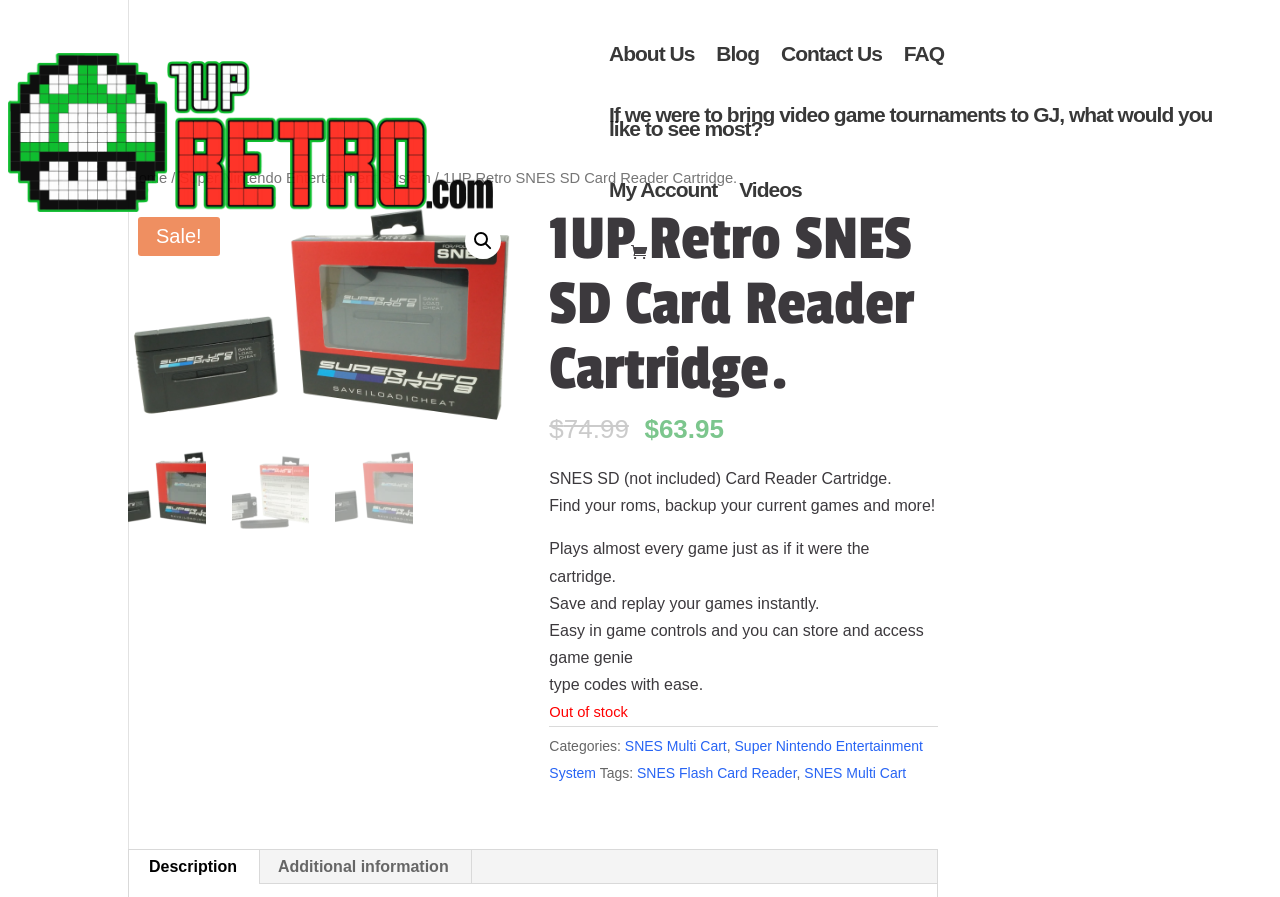Please identify the bounding box coordinates of the element that needs to be clicked to execute the following command: "View the product description". Provide the bounding box using four float numbers between 0 and 1, formatted as [left, top, right, bottom].

[0.099, 0.948, 0.202, 0.986]